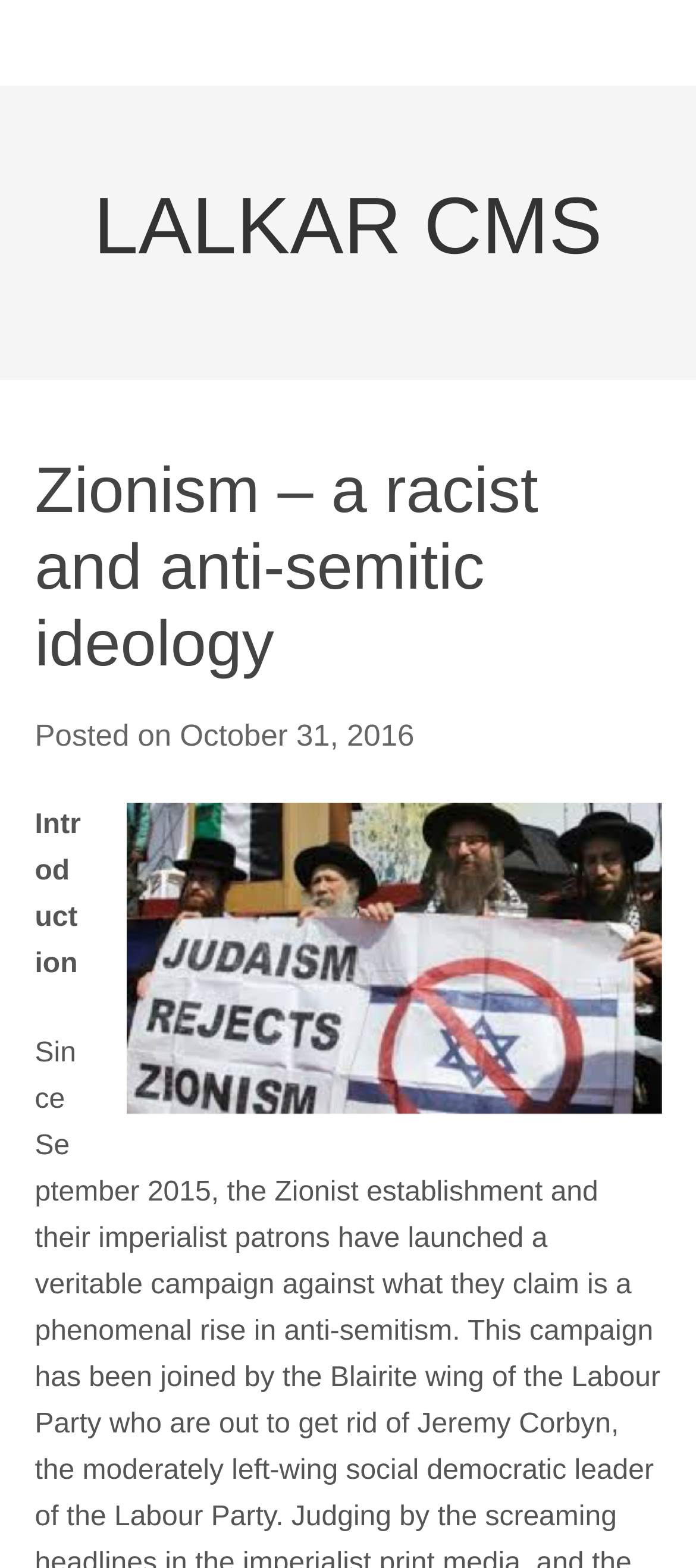Please determine the bounding box coordinates for the UI element described as: "LALKAR CMS".

[0.134, 0.115, 0.866, 0.173]